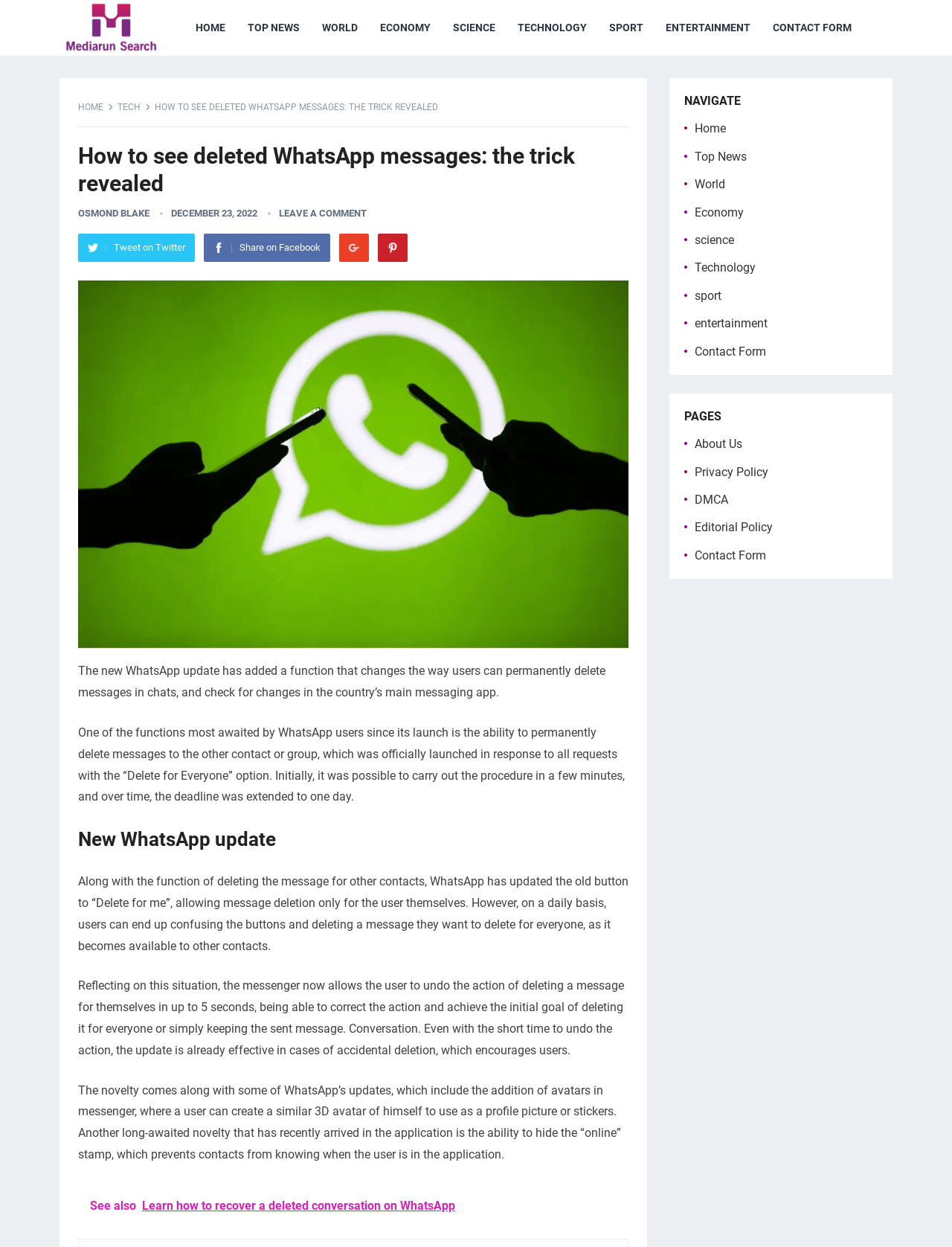Answer the question using only one word or a concise phrase: How long can users undo the action of deleting a message for themselves?

5 seconds